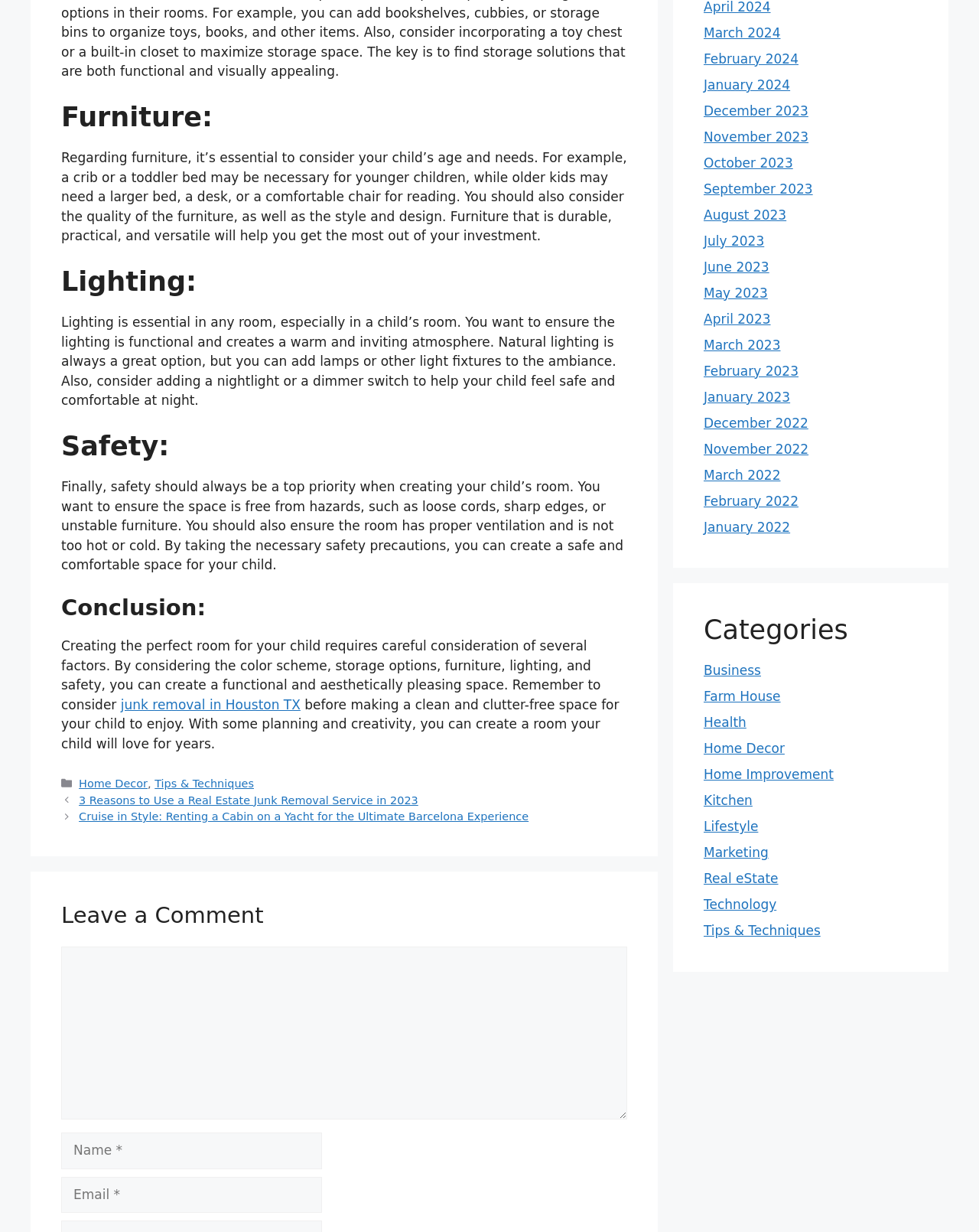Determine the bounding box for the UI element that matches this description: "Tips & Techniques".

[0.158, 0.631, 0.259, 0.641]